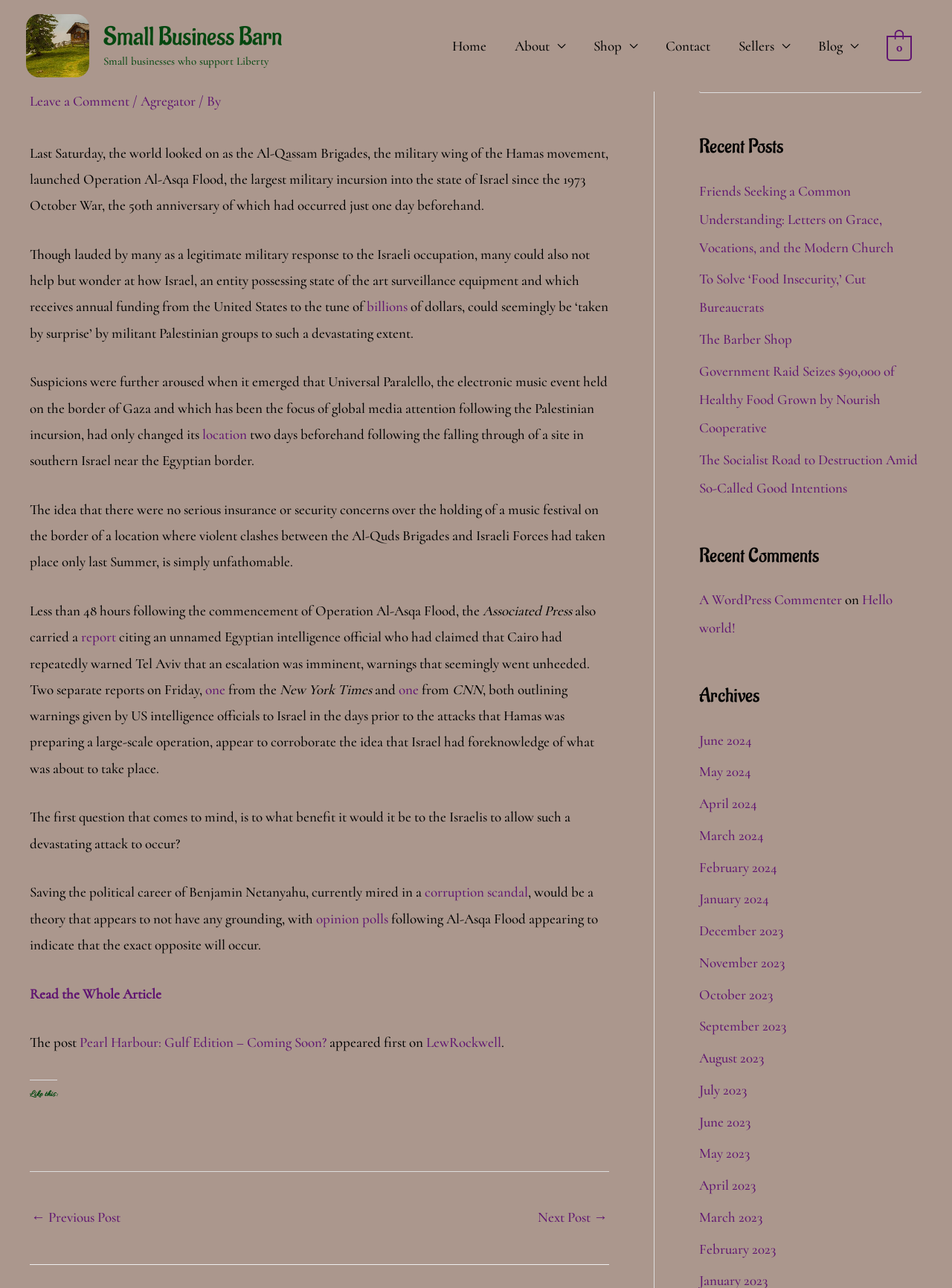Provide an in-depth caption for the webpage.

This webpage is about a blog post titled "Pearl Harbour: Gulf Edition – Coming Soon?" from the website "Small Business Barn". At the top of the page, there is a logo of "Small Business Barn" and a navigation menu with links to "Home", "About", "Shop", "Contact", "Sellers", and "Blog". Below the navigation menu, there is a shopping cart icon with a link to "View Shopping Cart, empty".

The main content of the page is an article about the Al-Qassam Brigades' military operation in Israel. The article is divided into several paragraphs, with links to other sources and reports scattered throughout. The text discusses the surprise attack, the response of the Israeli government, and the potential motivations behind the attack.

To the right of the article, there are several complementary sections. The first section is a search bar with a label "Search for:". Below the search bar, there is a section titled "Recent Posts" with links to five recent articles. Further down, there is a section titled "Recent Comments" with a link to a comment on the article "Hello world!". Finally, there is a section titled "Archives" with links to articles from June 2024 and May 2024.

At the bottom of the page, there is a navigation menu for post navigation with links to the previous and next posts.